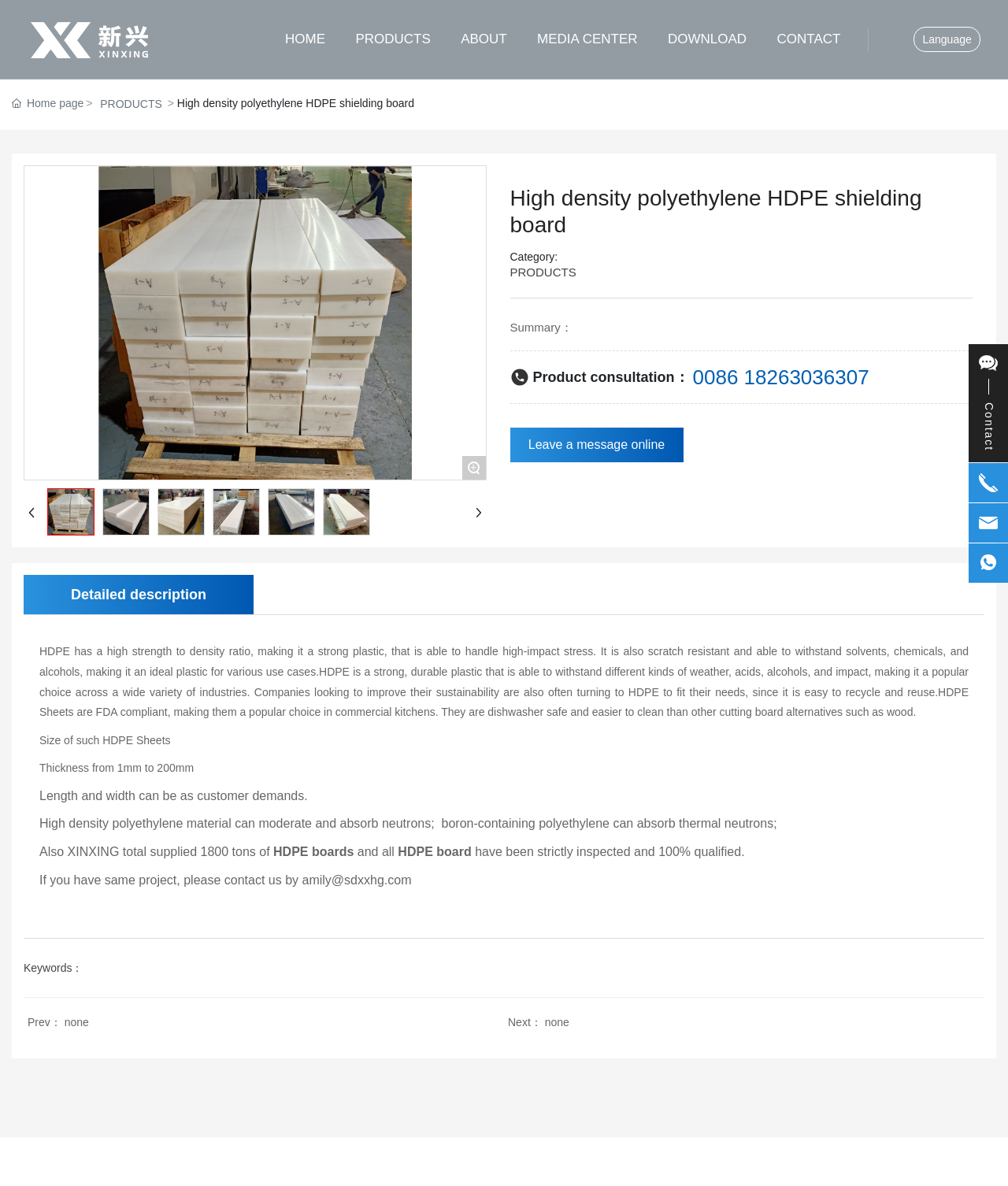Generate the main heading text from the webpage.

High density polyethylene HDPE shielding board